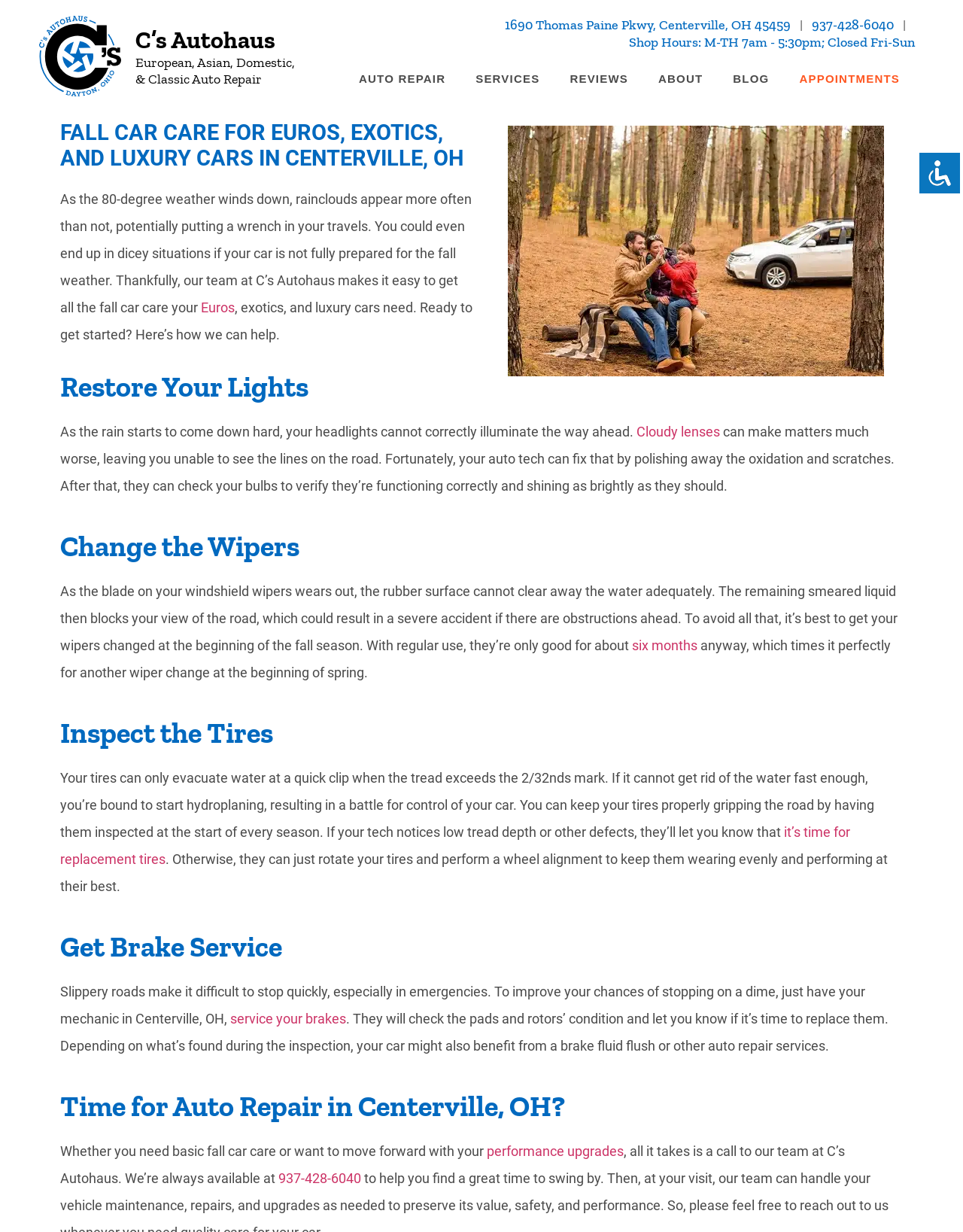Show the bounding box coordinates of the element that should be clicked to complete the task: "Click on the link to Heidi Gamil's article".

None